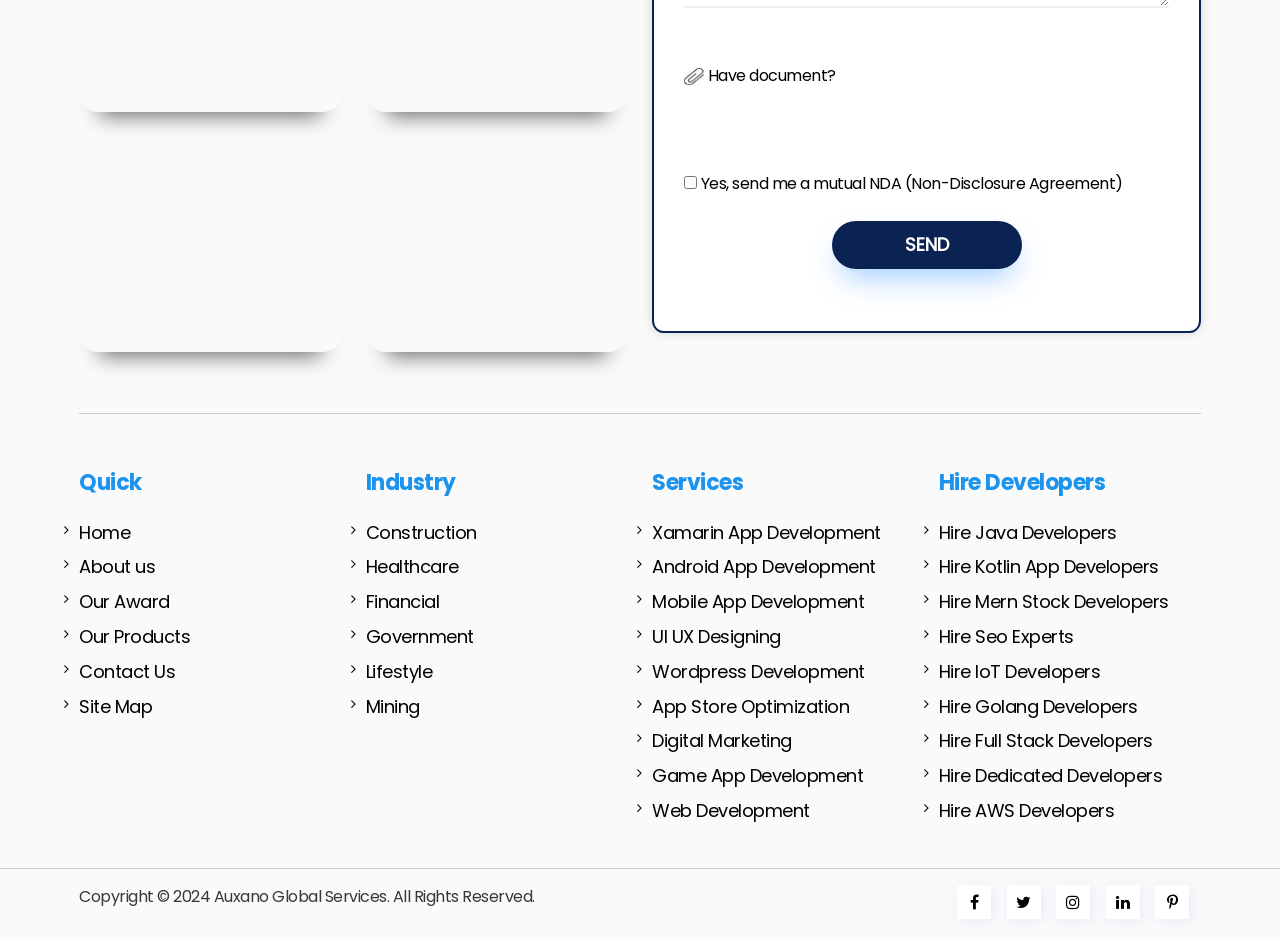Give a one-word or short phrase answer to the question: 
What is the theme of the links in the second column?

Industry